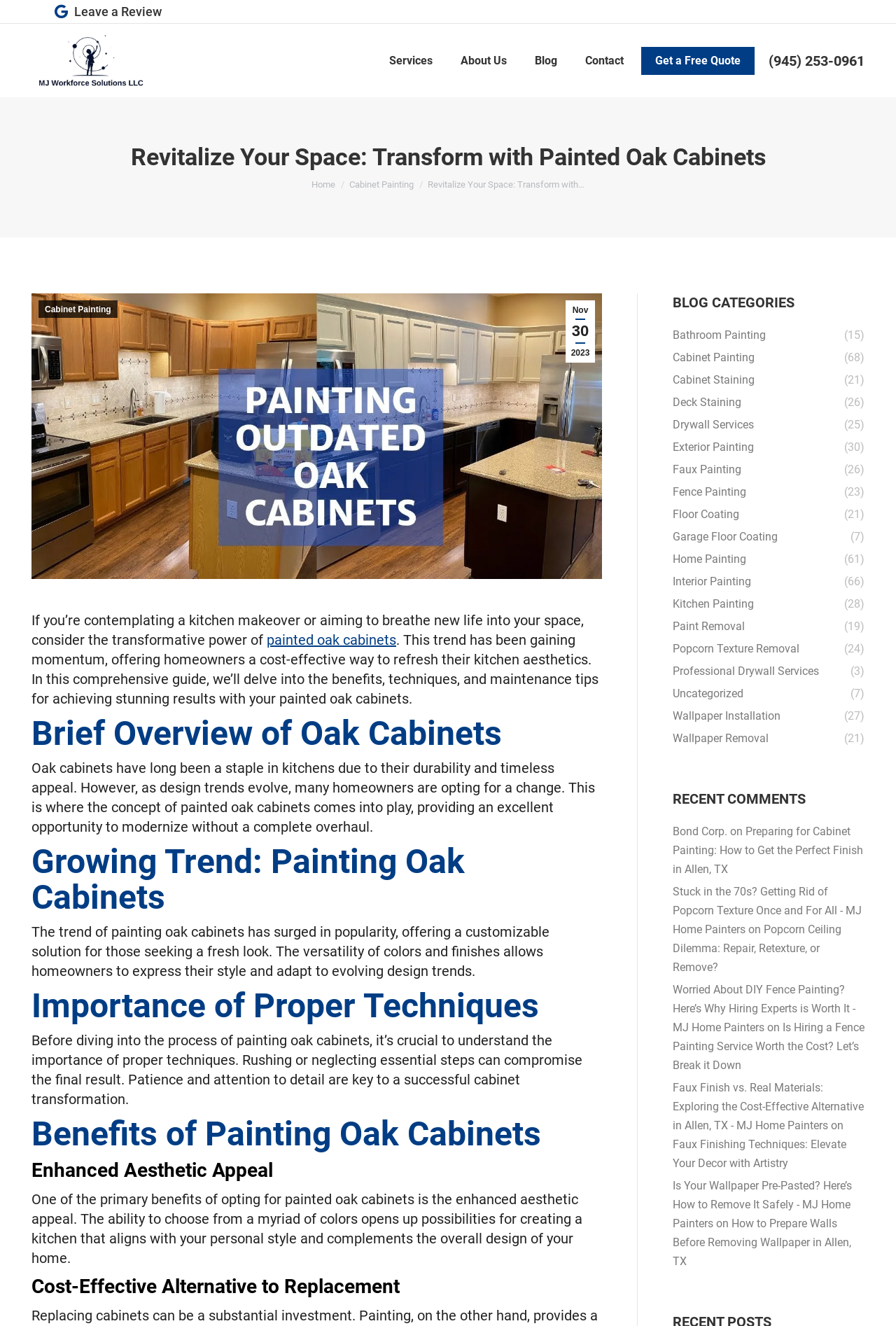Please find the bounding box coordinates of the element's region to be clicked to carry out this instruction: "Check 'Recent COMMENTS'".

[0.751, 0.596, 0.899, 0.609]